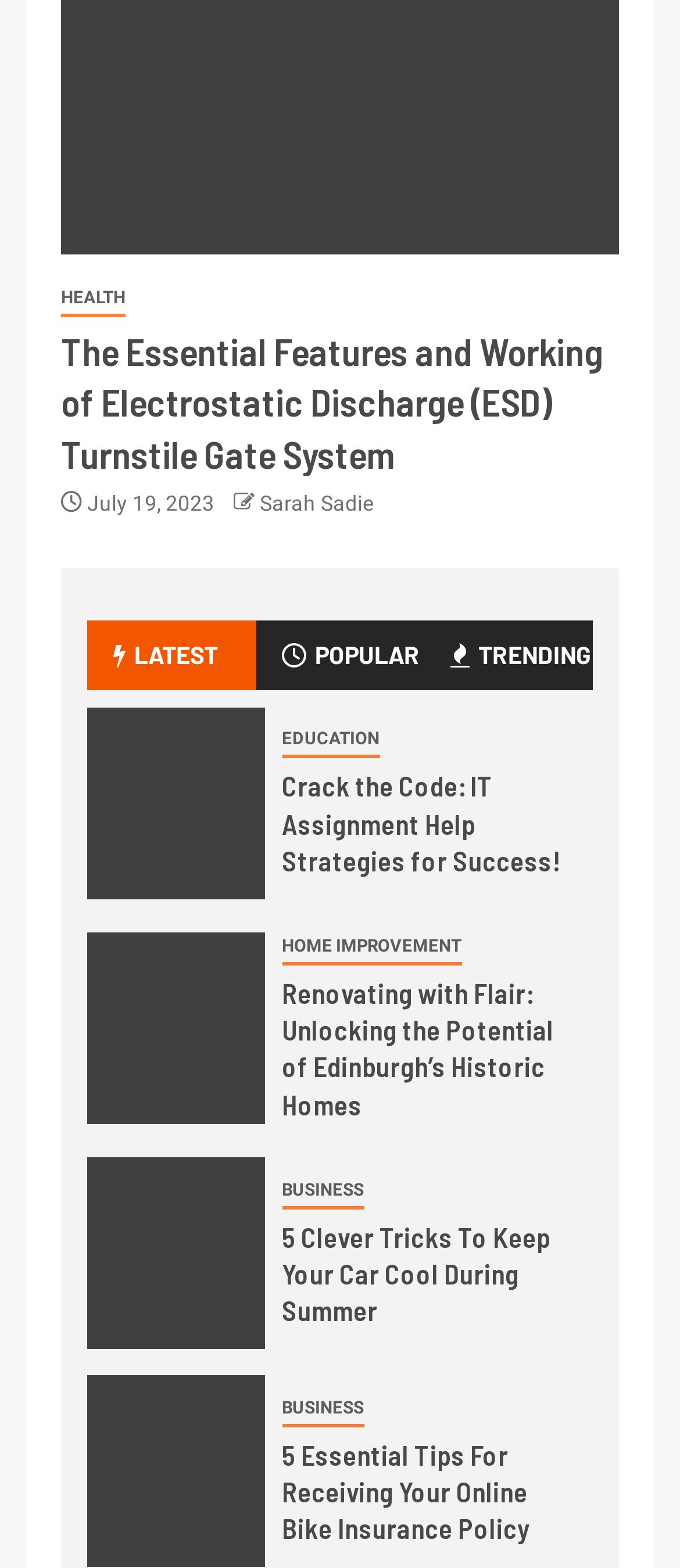Given the element description Home Improvement, identify the bounding box coordinates for the UI element on the webpage screenshot. The format should be (top-left x, top-left y, bottom-right x, bottom-right y), with values between 0 and 1.

[0.414, 0.592, 0.678, 0.616]